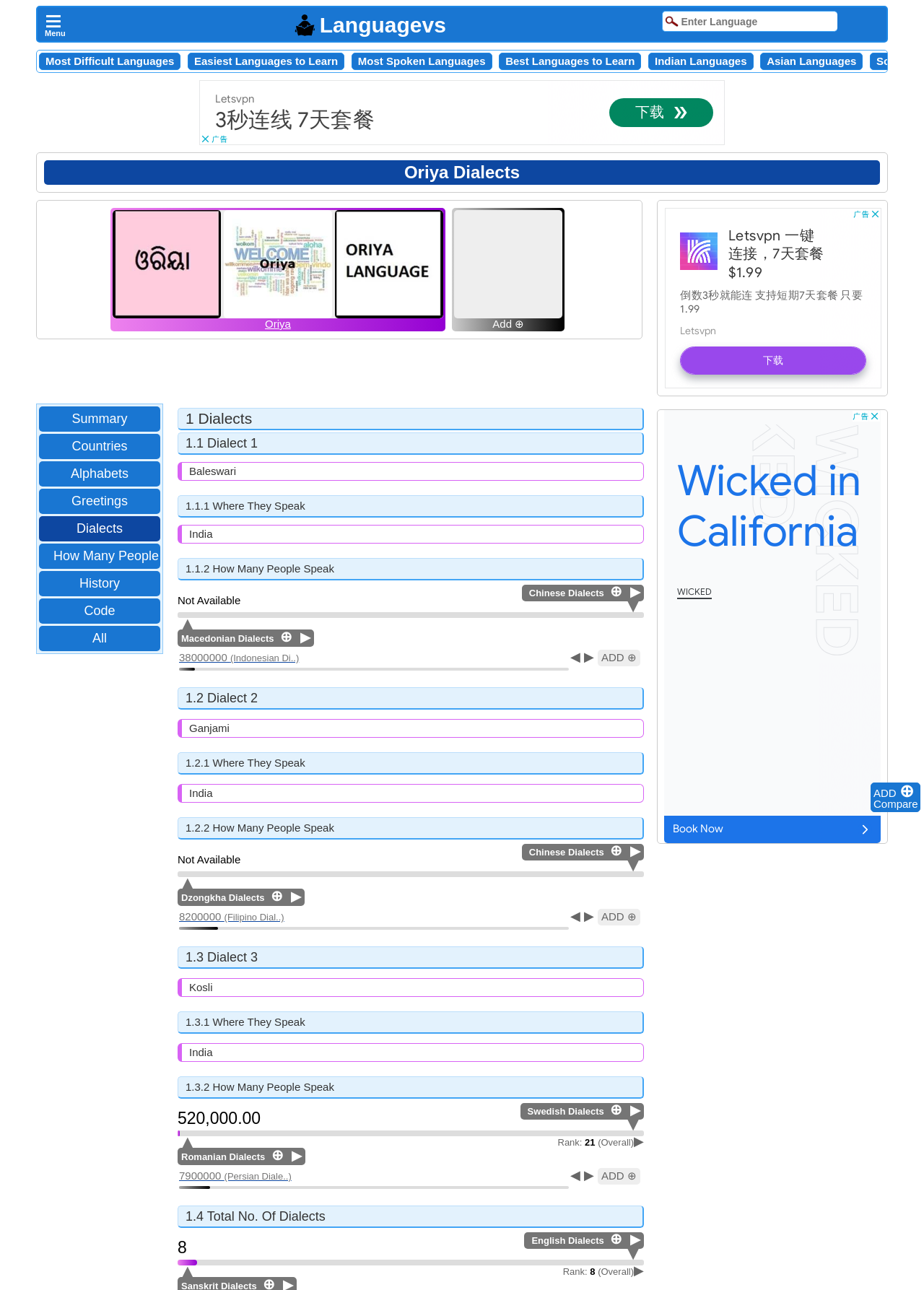What is the name of the dialect spoken in India?
Analyze the image and provide a thorough answer to the question.

Based on the webpage, I found that the dialect 'Baleswari' is spoken in India, which is mentioned under the section '1.1 Where They Speak'.